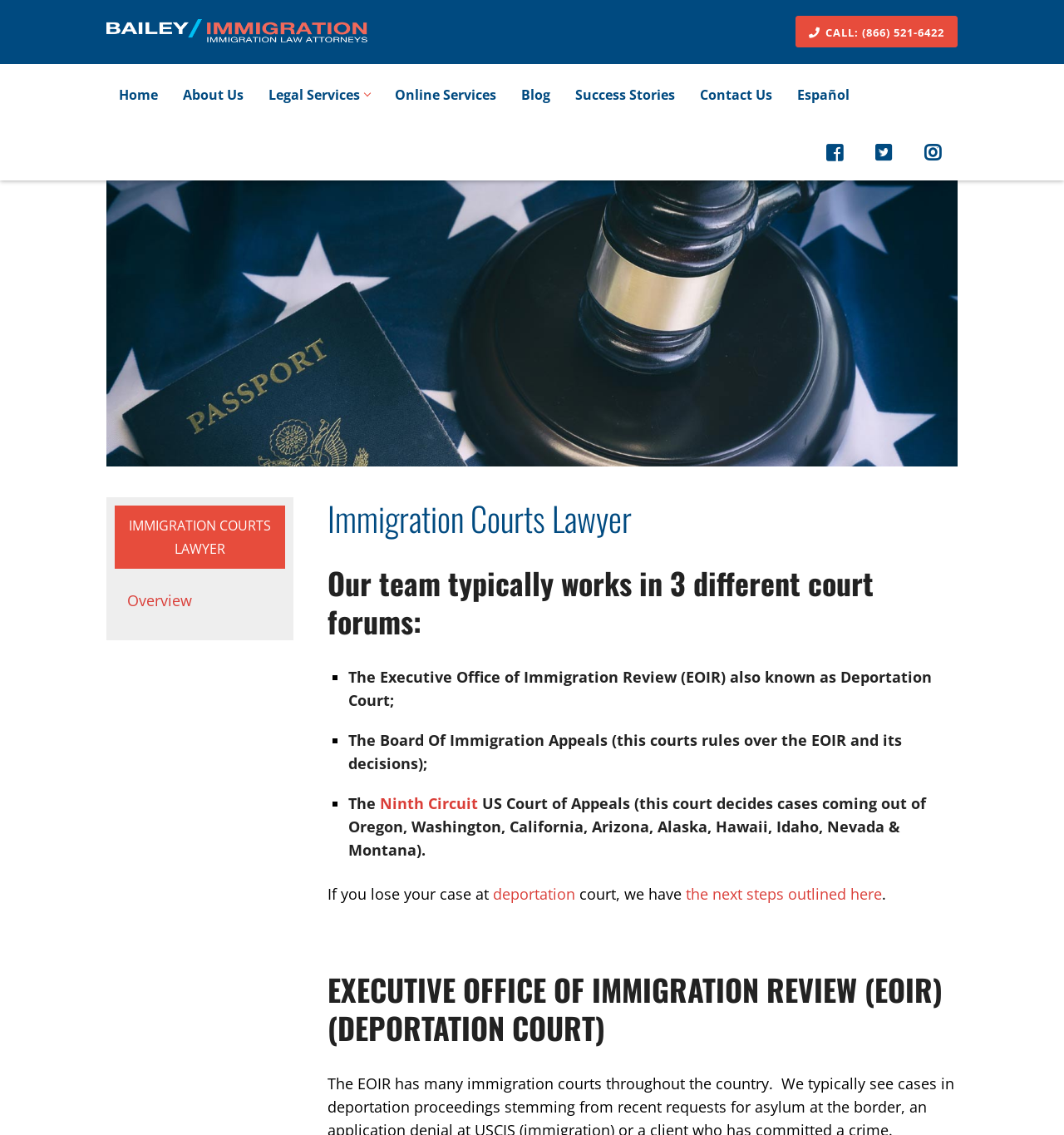Create a detailed narrative describing the layout and content of the webpage.

This webpage is about immigration court legal representation, specifically highlighting the services of Bailey Immigration, an immigration lawyer based in Portland. At the top left corner, there is a logo of Bailey Immigration, accompanied by a link to the law firm's website. 

On the top right corner, there is a call-to-action link with a phone number, encouraging visitors to call for legal representation. Below this, there is a navigation menu with links to various sections of the website, including Home, About Us, Legal Services, Online Services, Blog, Success Stories, Contact Us, and Español.

The main content of the webpage is divided into sections, with headings and subheadings. The first section is titled "Immigration Courts Lawyer" and describes the services offered by the law firm. Below this, there is a section that outlines the three different court forums that the law firm typically works in: the Executive Office of Immigration Review (EOIR), also known as Deportation Court; the Board of Immigration Appeals; and the Ninth Circuit Court of Appeals.

Each of these court forums is listed with a bullet point, and there is a brief description of each. The section also includes a link to the Ninth Circuit Court of Appeals. Further down, there is a section that explains what to do if you lose your case at deportation court, with a link to a page outlining the next steps.

Throughout the webpage, there are social media links at the top right corner, represented by icons. Overall, the webpage is well-organized and easy to navigate, with clear headings and concise descriptions of the law firm's services.